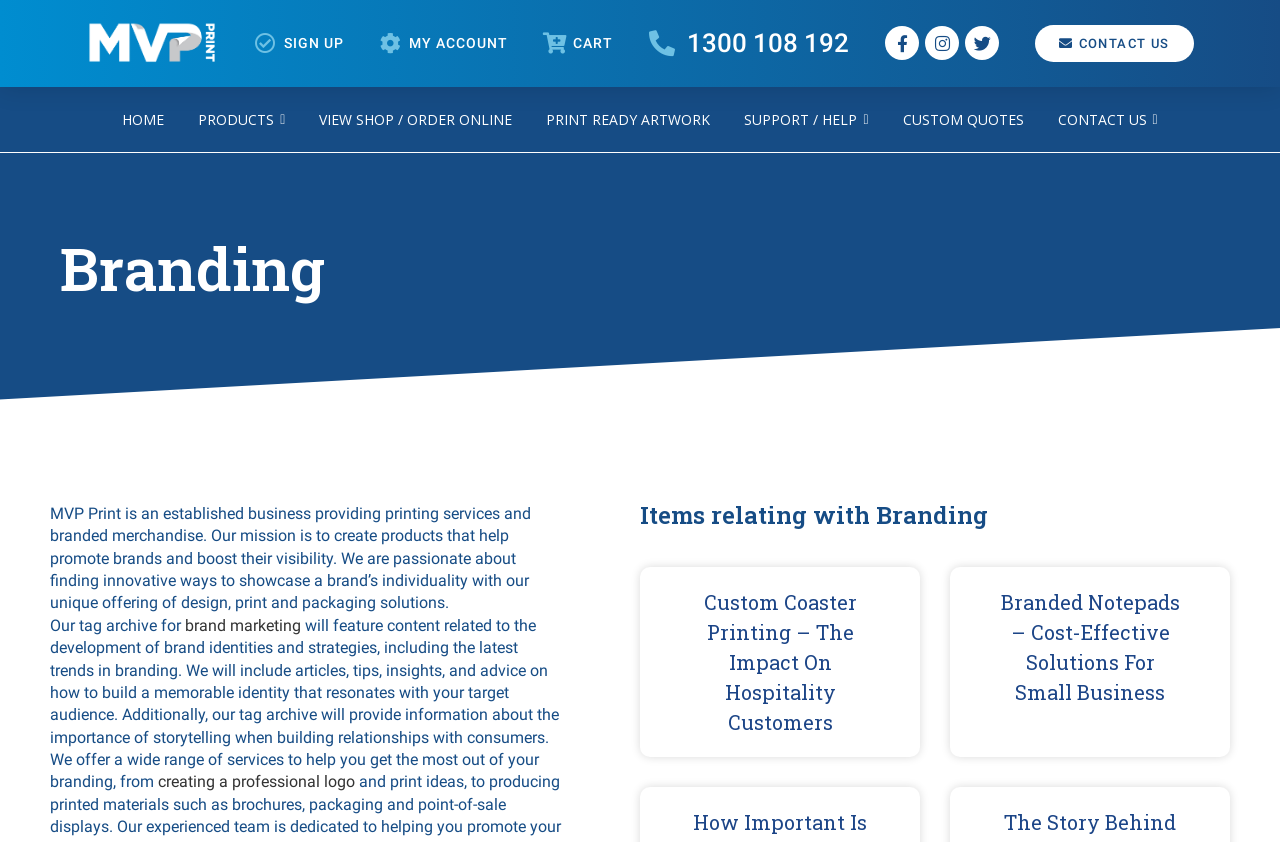Using the details from the image, please elaborate on the following question: What is the purpose of the 'SIGN UP' link?

The 'SIGN UP' link is a heading element with a link inside, indicating that it is a call-to-action button for users to sign up for a service or account.